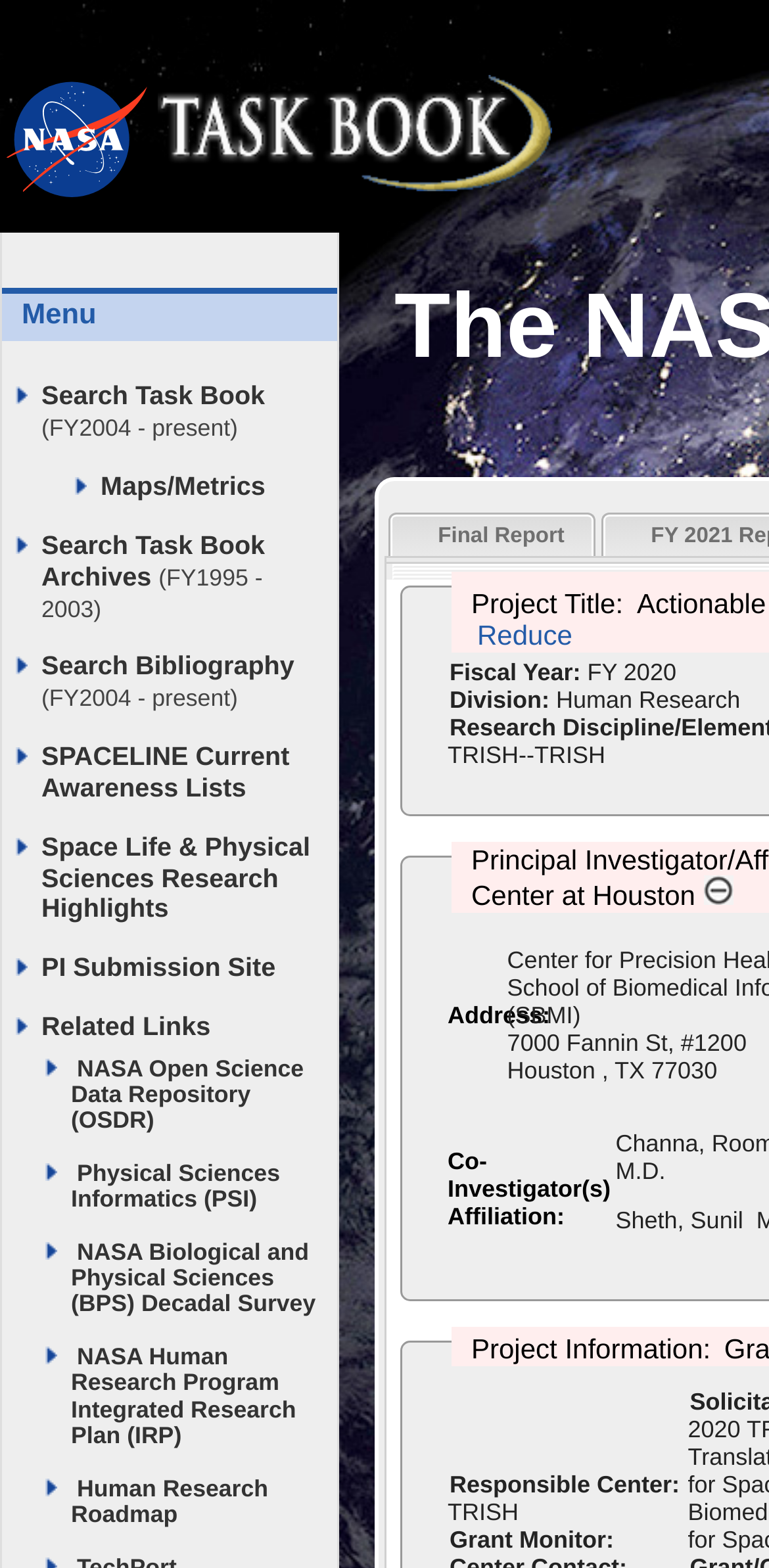Answer this question in one word or a short phrase: What is the logo of the website?

NASA